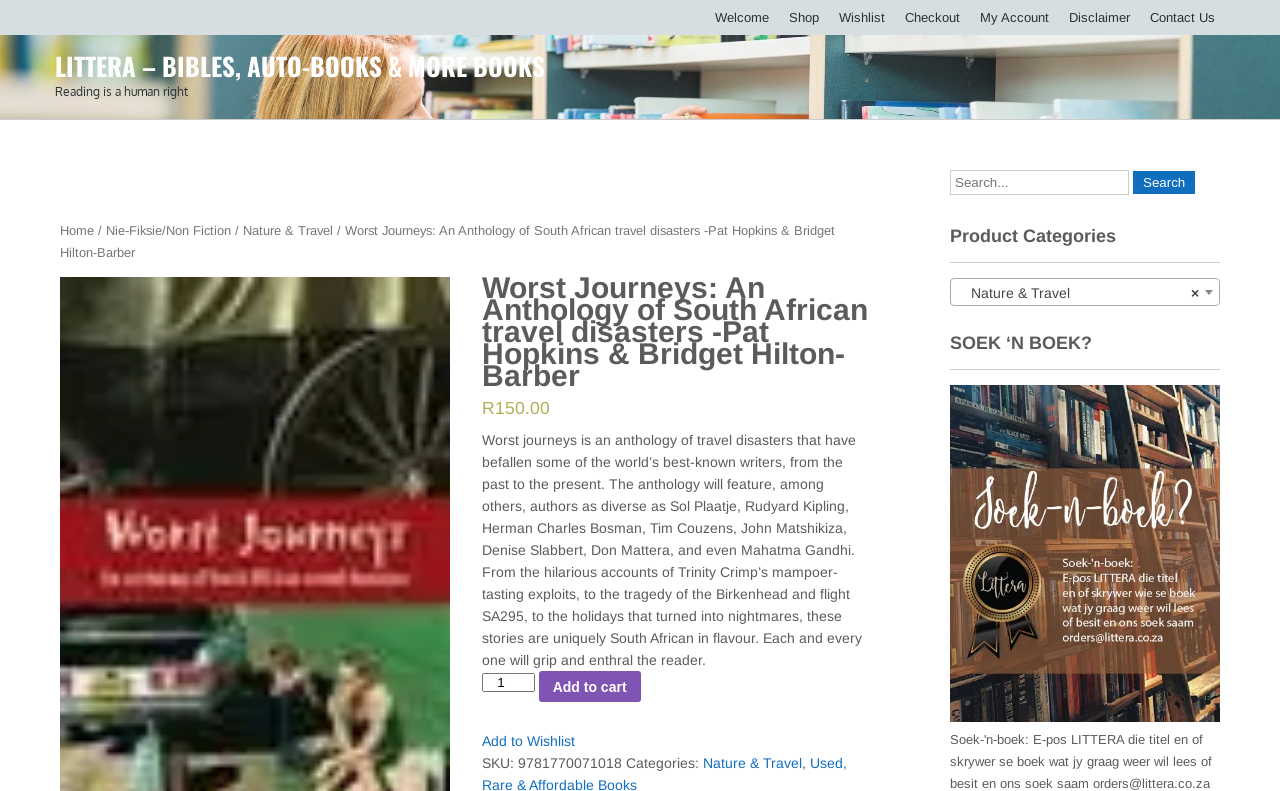Locate the bounding box coordinates of the clickable area to execute the instruction: "View the 'Nature & Travel' category". Provide the coordinates as four float numbers between 0 and 1, represented as [left, top, right, bottom].

[0.549, 0.955, 0.627, 0.975]